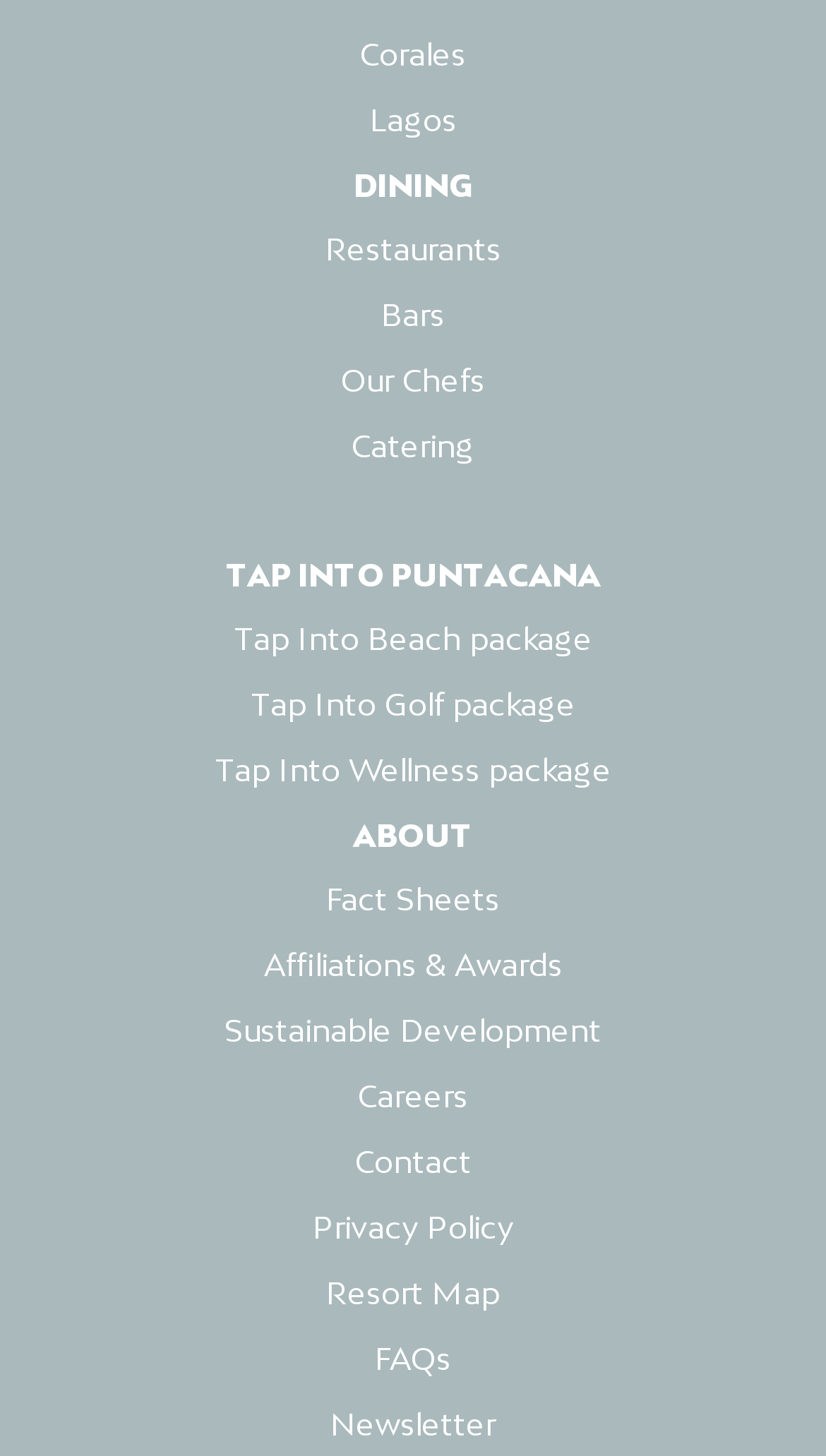Answer the following inquiry with a single word or phrase:
What is the name of the resort?

Puntacana